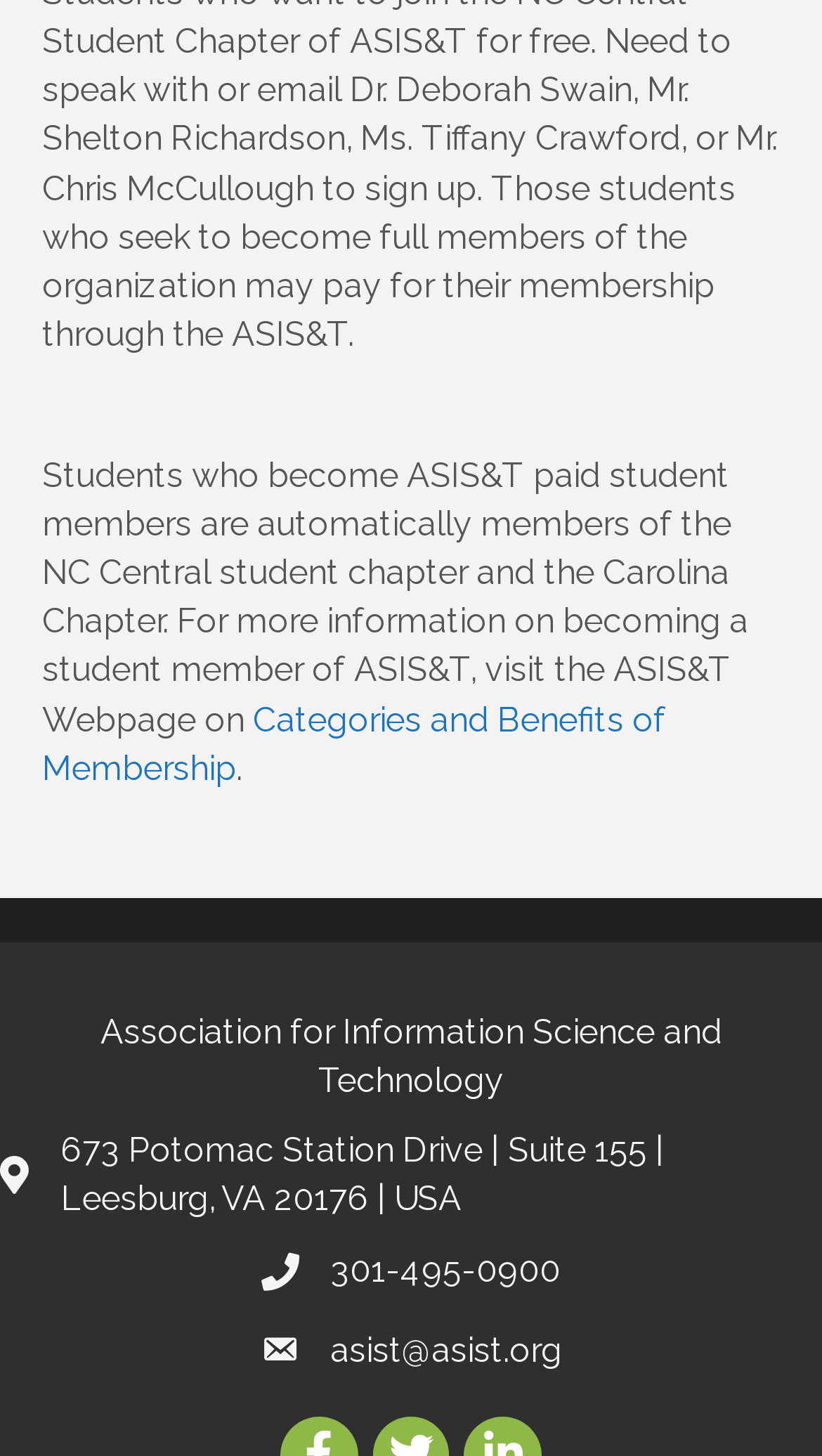What is the benefit of becoming a student member of ASIS&T?
Refer to the image and give a detailed response to the question.

I found the benefit by reading the StaticText element with the text 'Students who become ASIS&T paid student members are automatically members of the NC Central student chapter and the Carolina Chapter.' located at the top of the page.